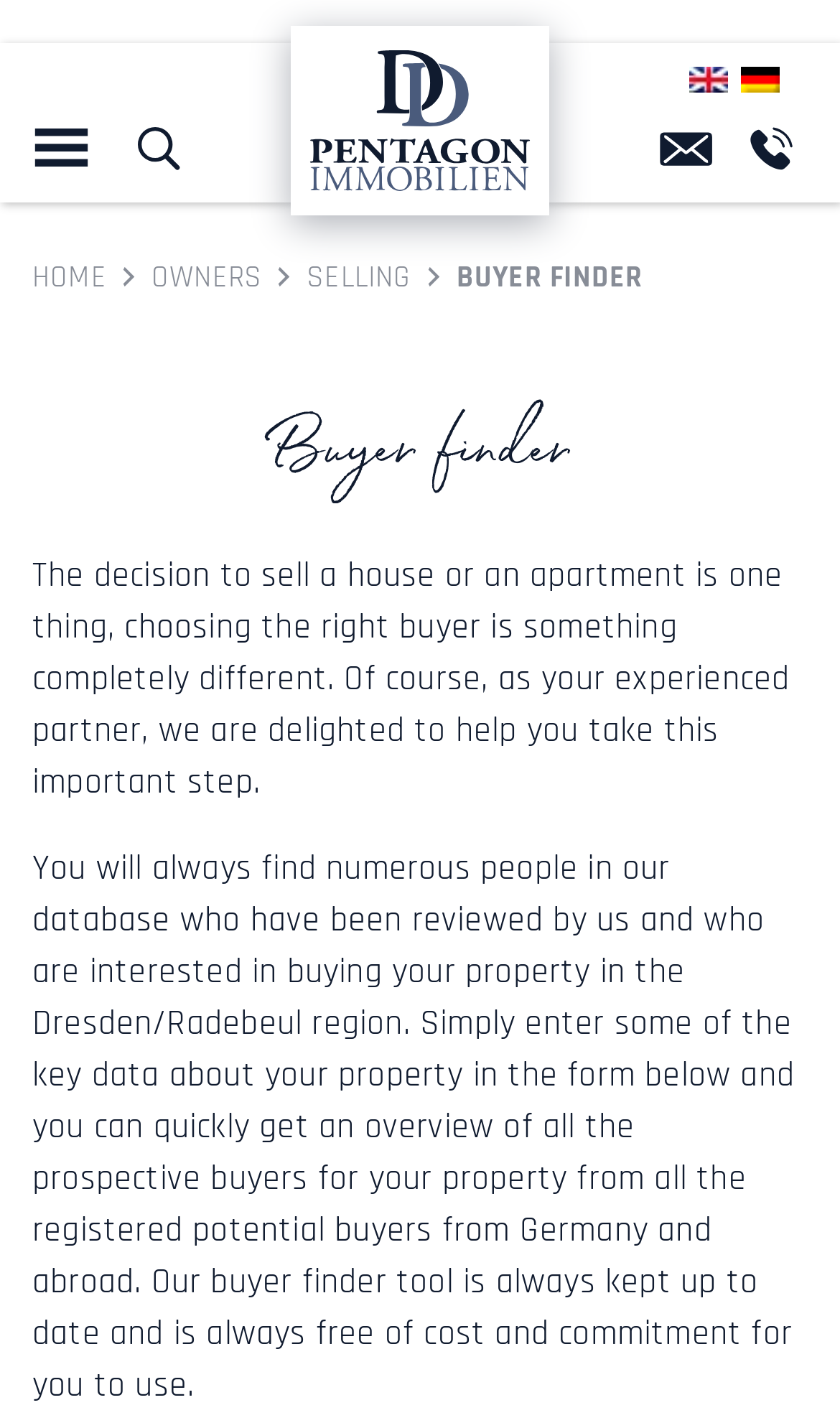Determine the bounding box coordinates of the clickable region to follow the instruction: "Use buyer finder tool".

[0.543, 0.181, 0.766, 0.208]